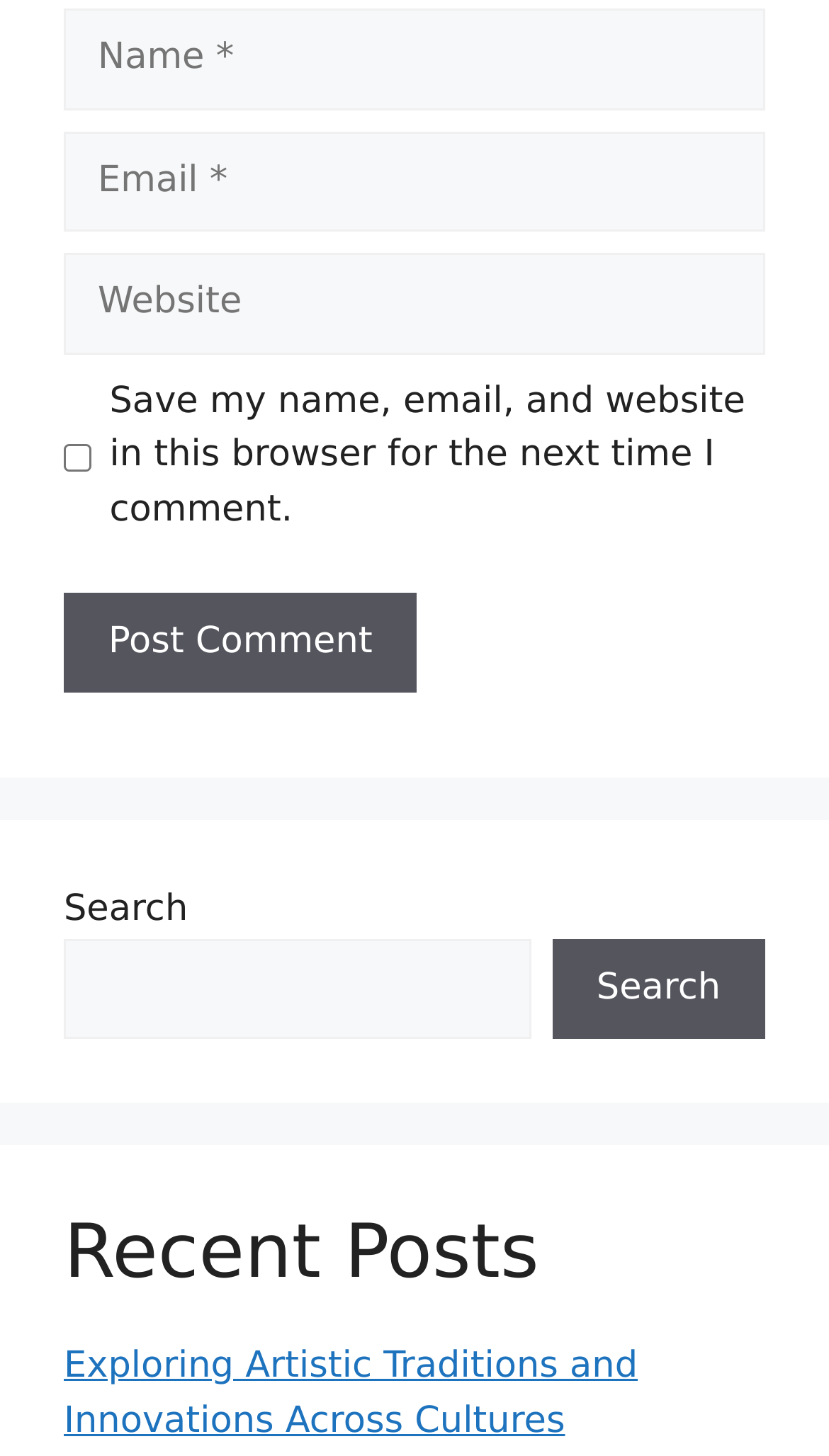Locate the bounding box coordinates of the area where you should click to accomplish the instruction: "Input your email".

[0.077, 0.09, 0.923, 0.16]